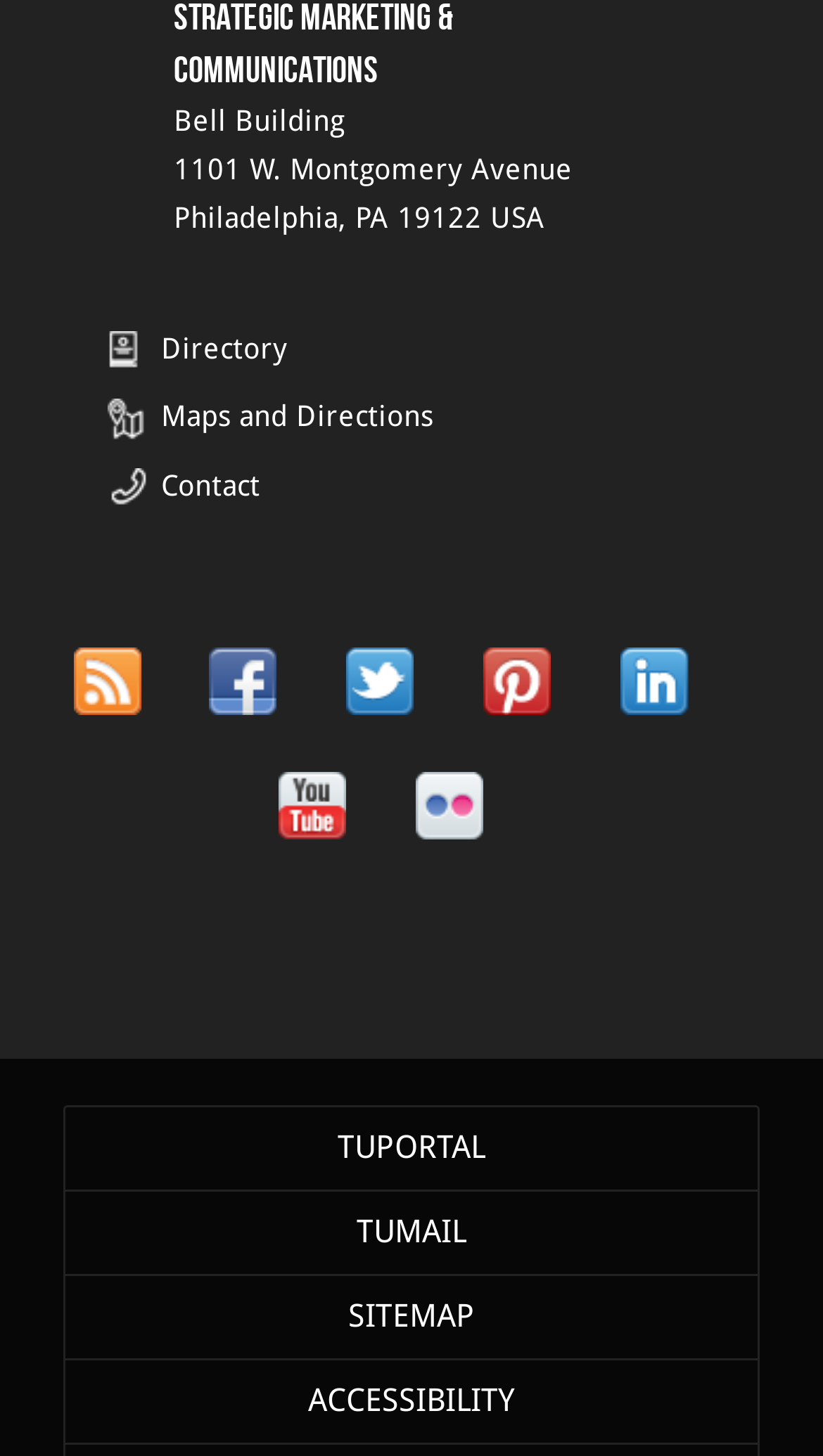Find the bounding box coordinates of the area to click in order to follow the instruction: "Get maps and directions".

[0.131, 0.274, 0.851, 0.303]